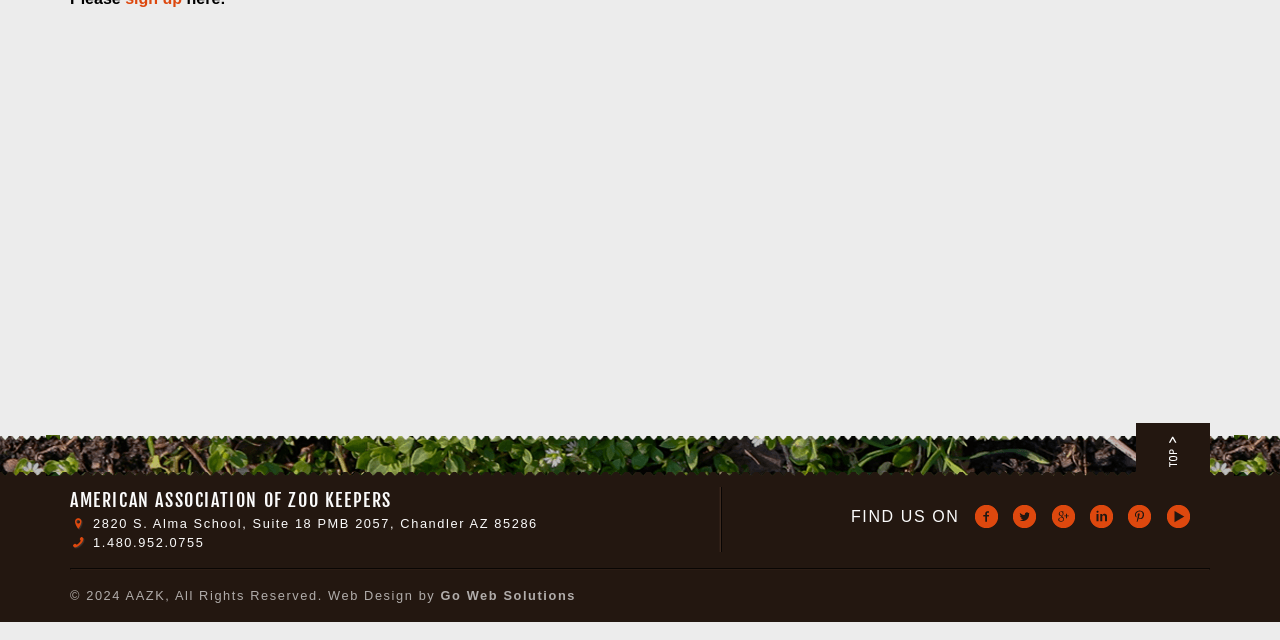Determine the bounding box for the described UI element: "Reviews".

None